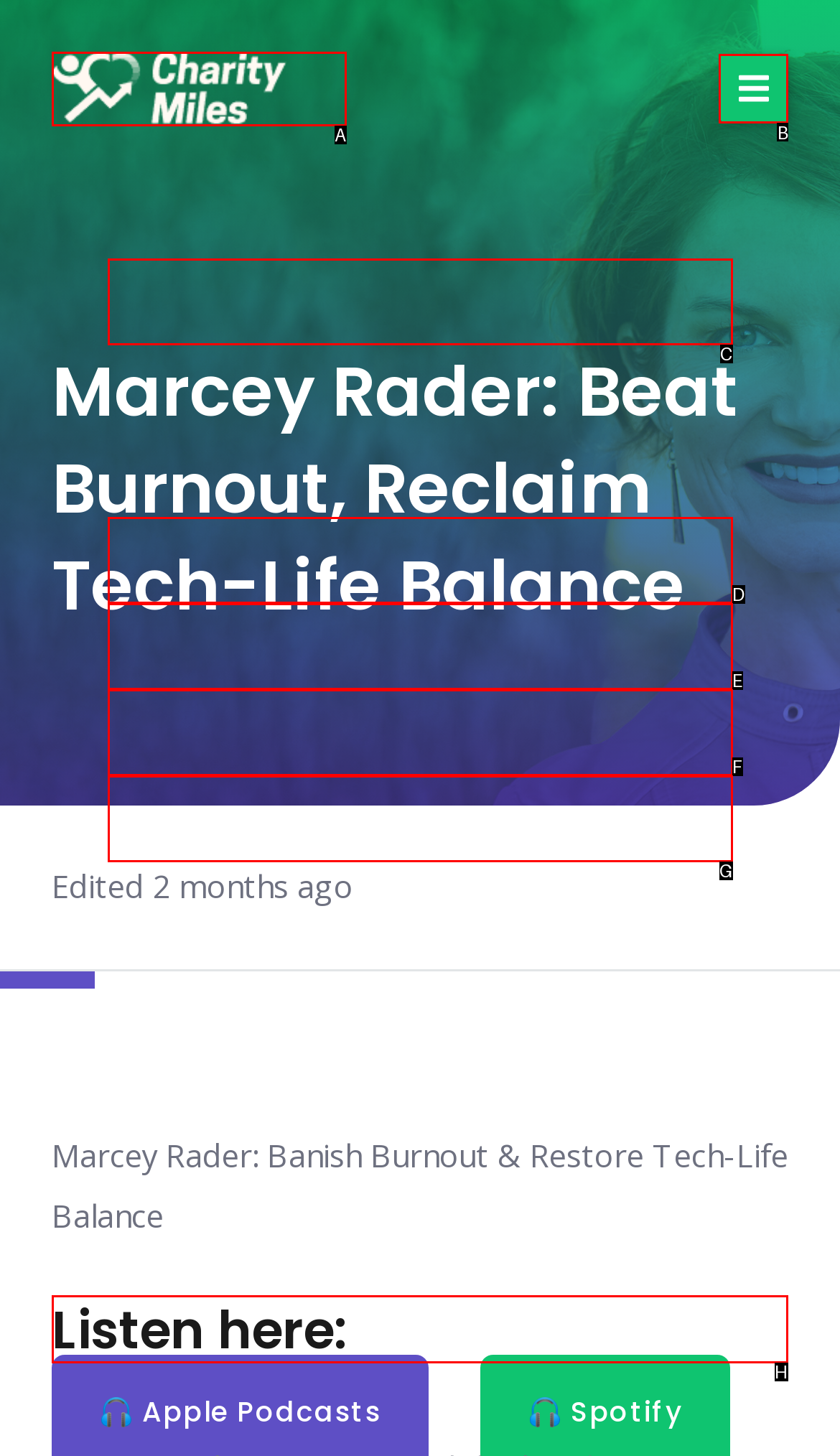Choose the HTML element that should be clicked to accomplish the task: listen to the audio. Answer with the letter of the chosen option.

H